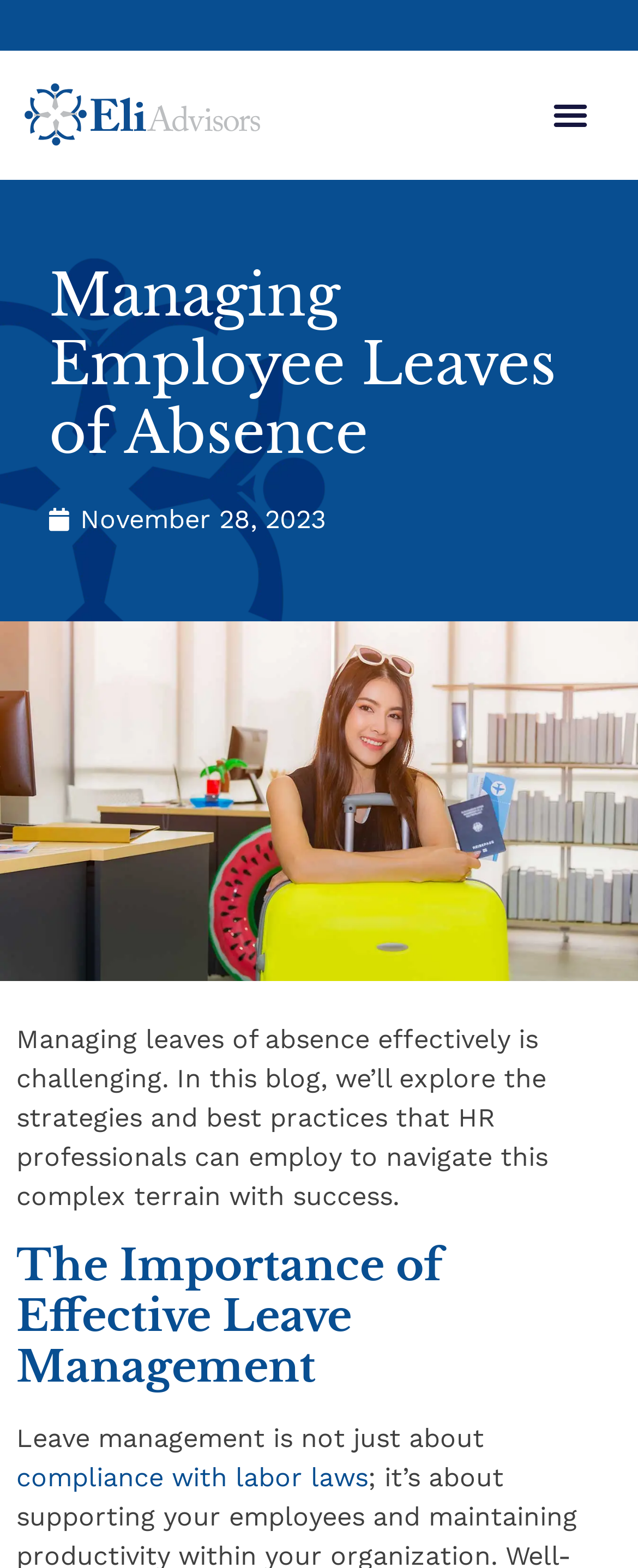Identify the bounding box for the UI element described as: "November 28, 2023". Ensure the coordinates are four float numbers between 0 and 1, formatted as [left, top, right, bottom].

[0.077, 0.319, 0.51, 0.344]